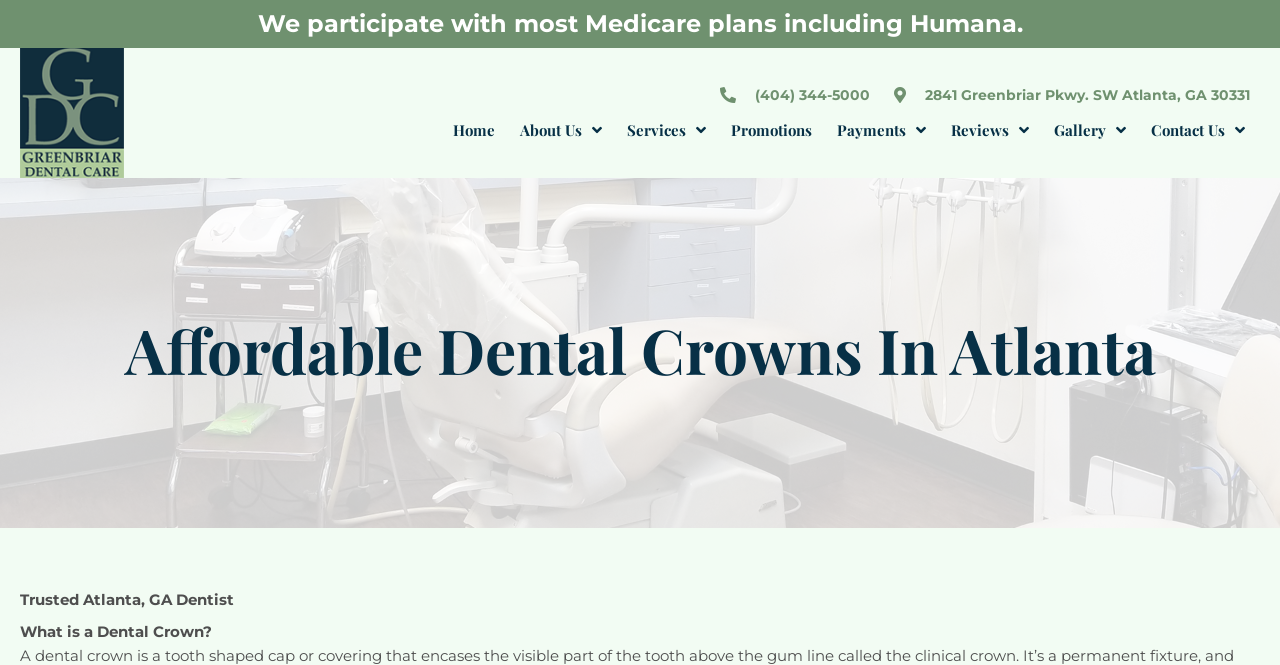Provide a one-word or short-phrase answer to the question:
What is the address of Greenbriar Dental Care?

2841 Greenbriar Pkwy. SW Atlanta, GA 30331